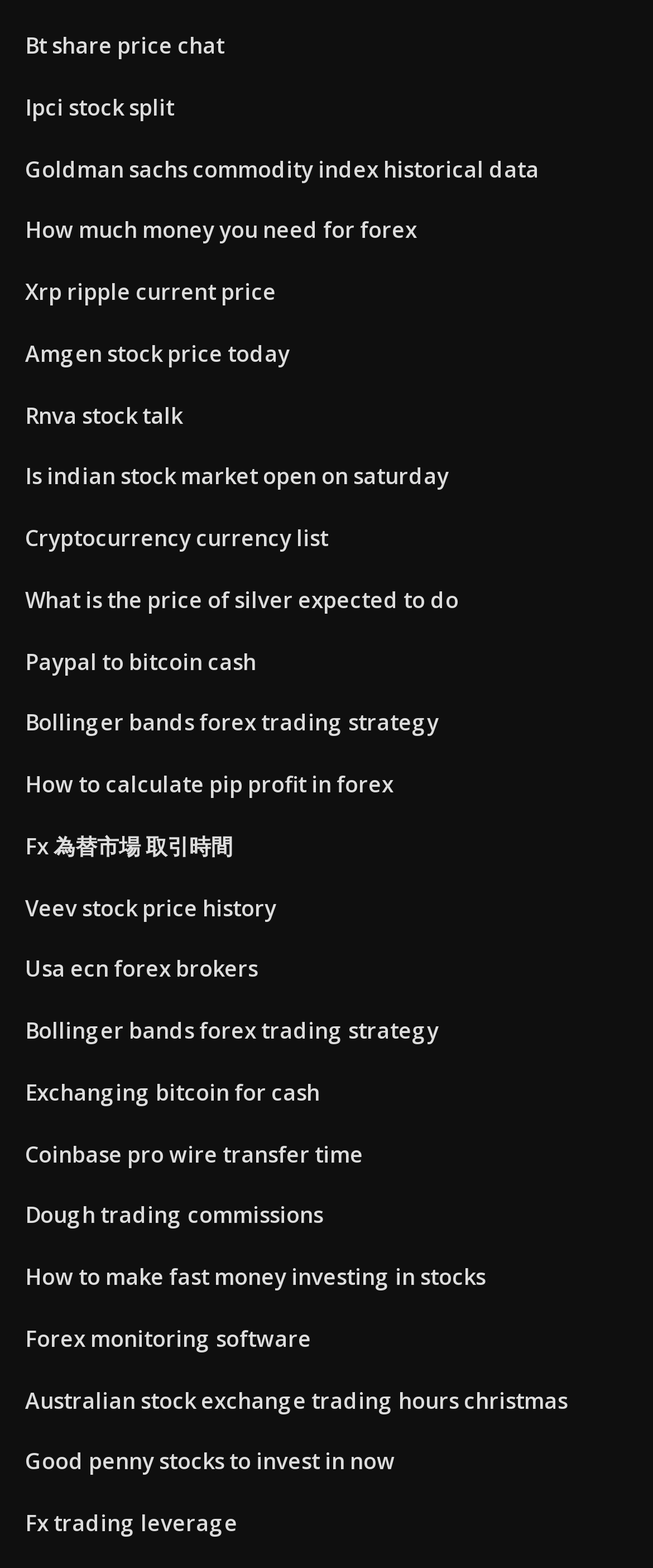Find and specify the bounding box coordinates that correspond to the clickable region for the instruction: "Explore the list of cryptocurrency currencies".

[0.038, 0.333, 0.503, 0.353]